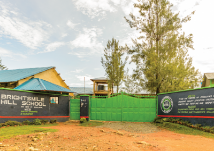Use one word or a short phrase to answer the question provided: 
What is displayed on the walls surrounding the school?

Educational messages and school's name